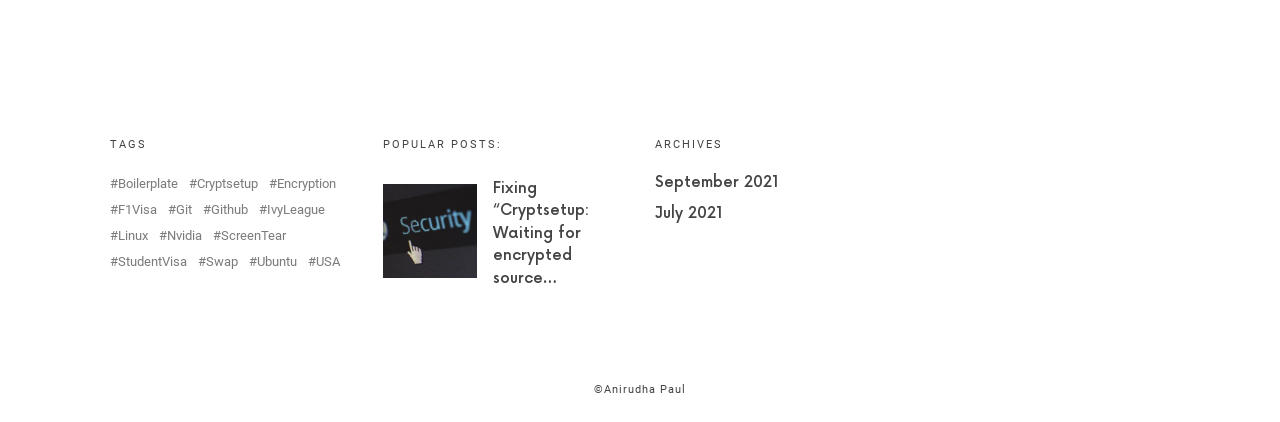Kindly determine the bounding box coordinates for the area that needs to be clicked to execute this instruction: "Browse the 'September 2021' archives".

[0.512, 0.41, 0.609, 0.455]